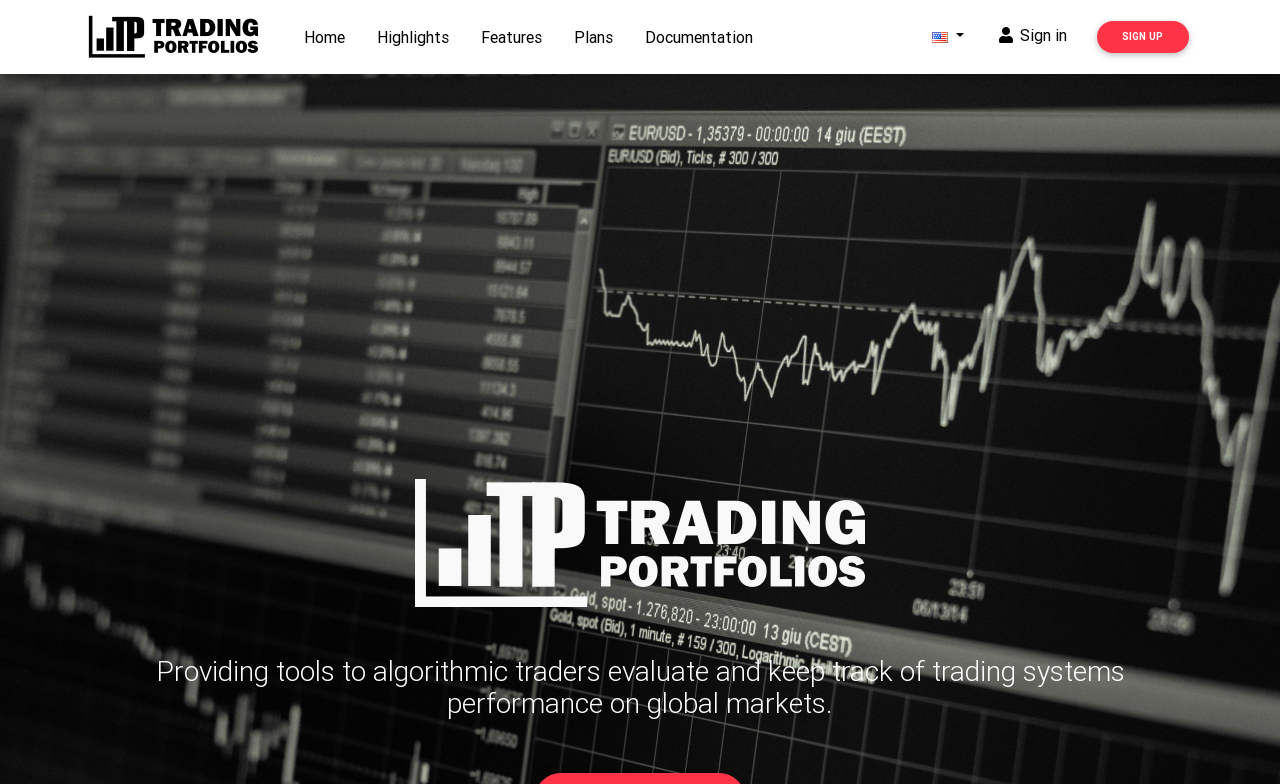Determine the bounding box coordinates of the clickable region to execute the instruction: "Check the Documentation". The coordinates should be four float numbers between 0 and 1, denoted as [left, top, right, bottom].

[0.498, 0.027, 0.595, 0.078]